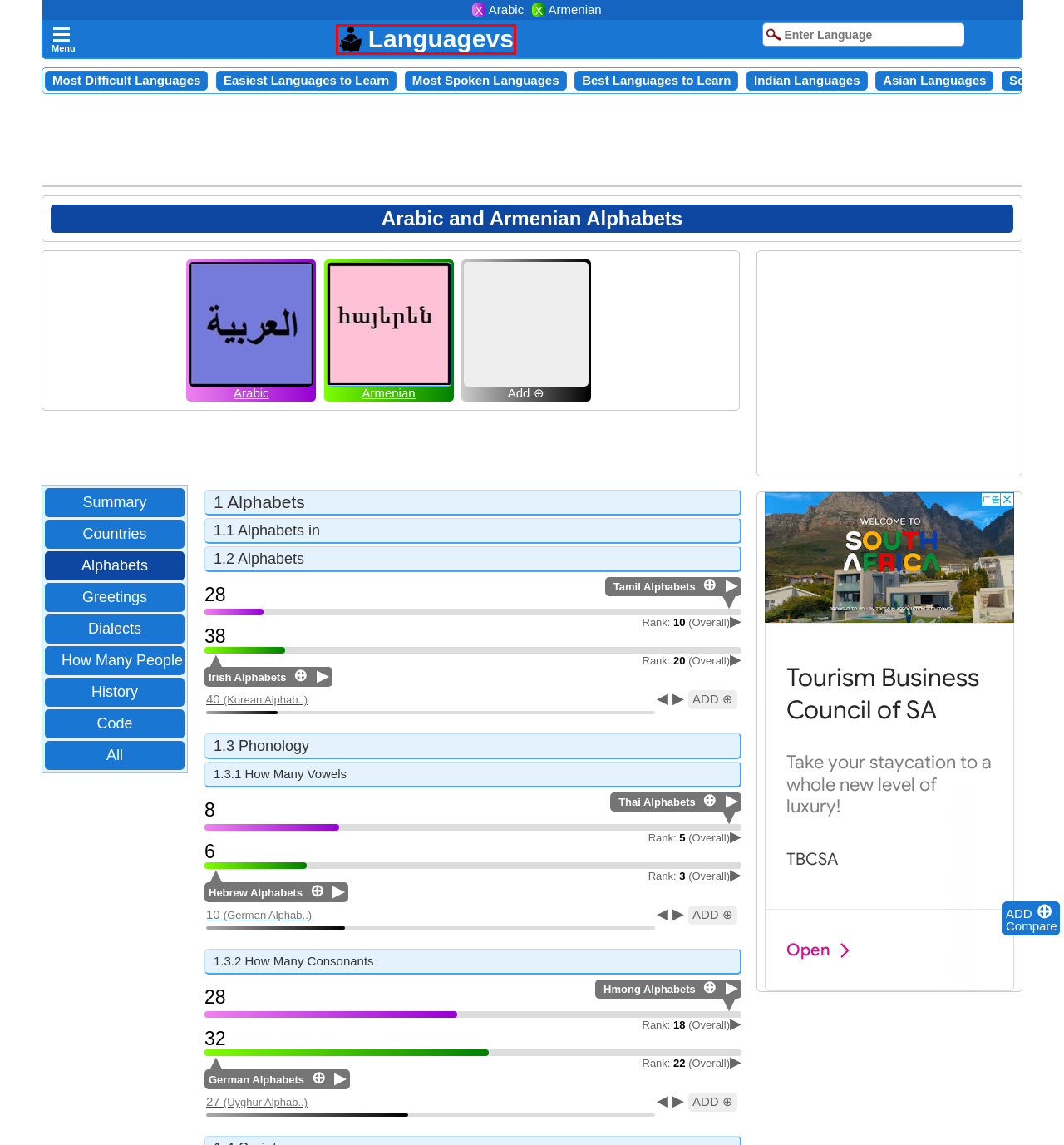Analyze the webpage screenshot with a red bounding box highlighting a UI element. Select the description that best matches the new webpage after clicking the highlighted element. Here are the options:
A. What is language | World Languages | Best Languages
B. Arabic Alphabets | Arabic Scripts
C. Most Difficult Languages
D. Asian Languages
E. Korean Alphabets | Korean Scripts
F. Armenian Alphabets | Armenian Scripts
G. Best Languages to Learn
H. Most Spoken Languages

A